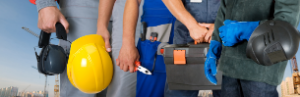Offer a detailed narrative of the image's content.

The image showcases a diverse group of construction workers, each holding essential safety equipment indicative of their roles on a job site. On the left, a worker grips a pair of earmuffs, designed to protect hearing in noisy environments, wearing a bright yellow hard hat that symbolizes safety and compliance. Moving to the center, a worker dressed in blue coveralls holds wire cutters, essential for various tasks in construction and maintenance. Next, a worker displays a toolbox equipped for carrying essential tools, reflecting preparedness and organization. Finally, on the right, another worker holds a black hard hat, further emphasizing the commitment to safety standards in the construction industry. The background hints at an active construction site, underlining the importance of protective gear in ensuring worker safety and efficiency in high-risk environments.